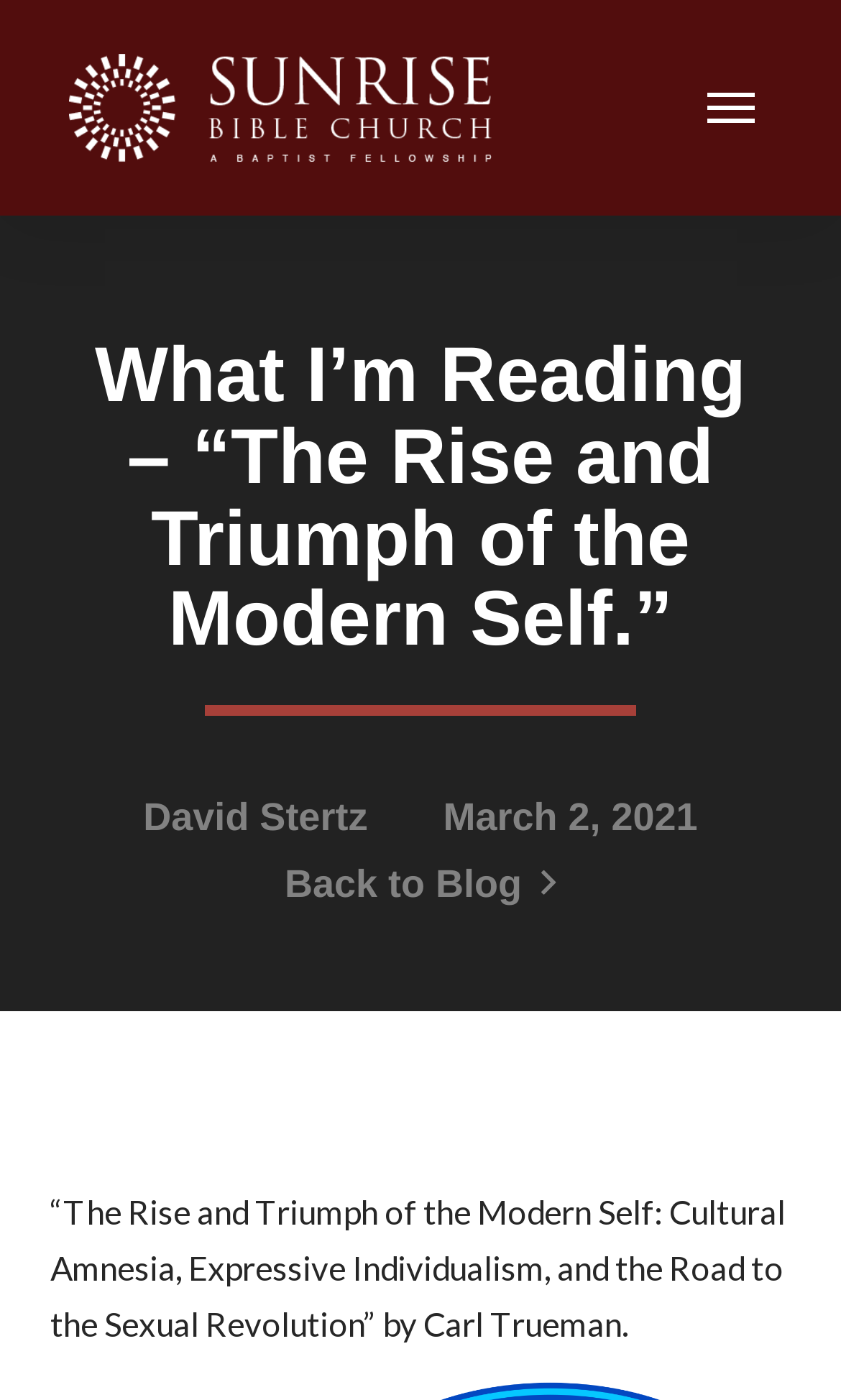Locate the bounding box of the UI element defined by this description: "alt="Andy Wilkinson Personal Trainer"". The coordinates should be given as four float numbers between 0 and 1, formatted as [left, top, right, bottom].

None